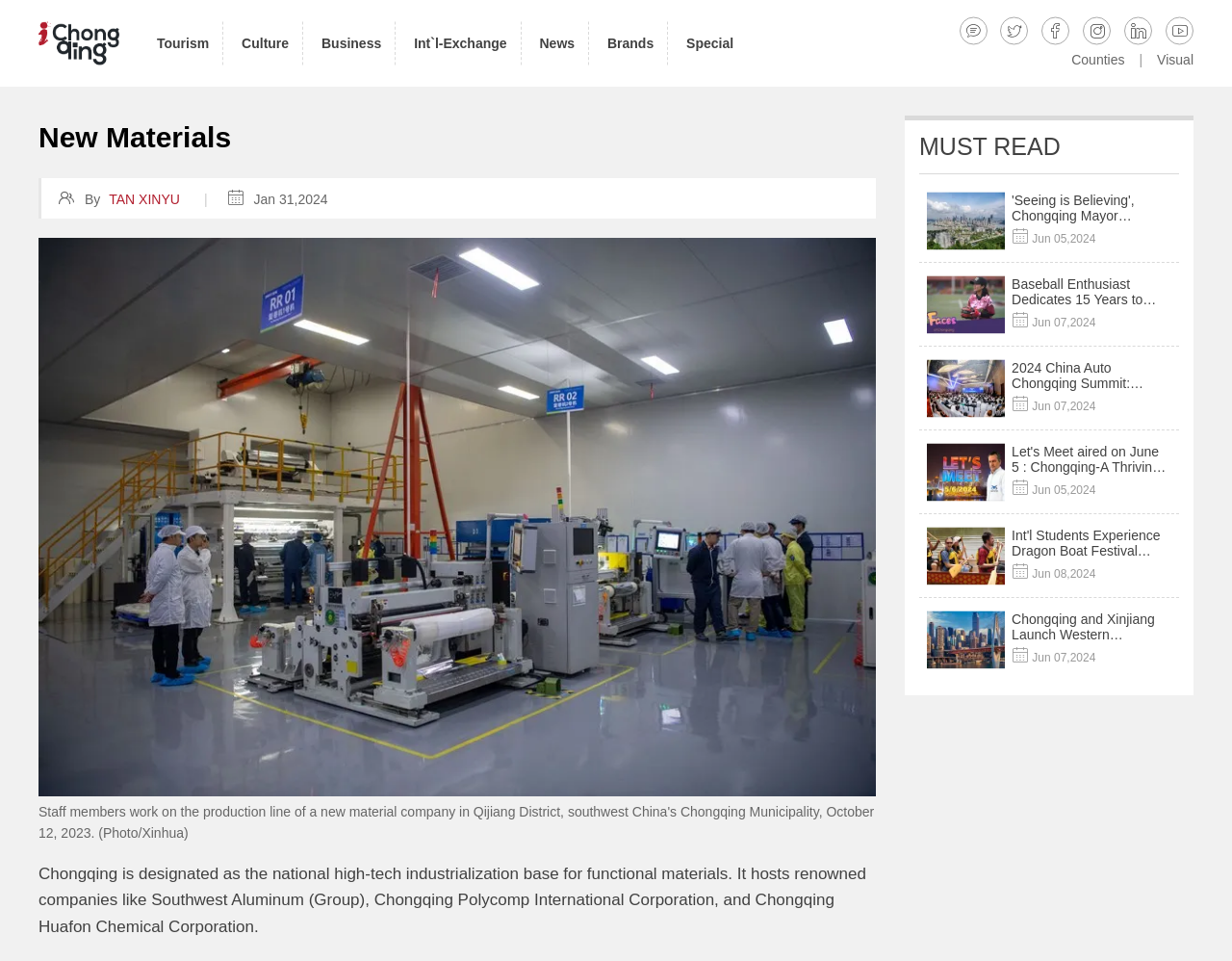What is the category of the 'Baseball Enthusiast Dedicates 15 Years to Promoting the Sports' article?
Please use the image to provide an in-depth answer to the question.

The category of the 'Baseball Enthusiast Dedicates 15 Years to Promoting the Sports' article can be inferred from the link 'Baseball Enthusiast Dedicates 15 Years to Promoting the Sports丨Faces of Chongqing' which includes the category 'Faces of Chongqing'.